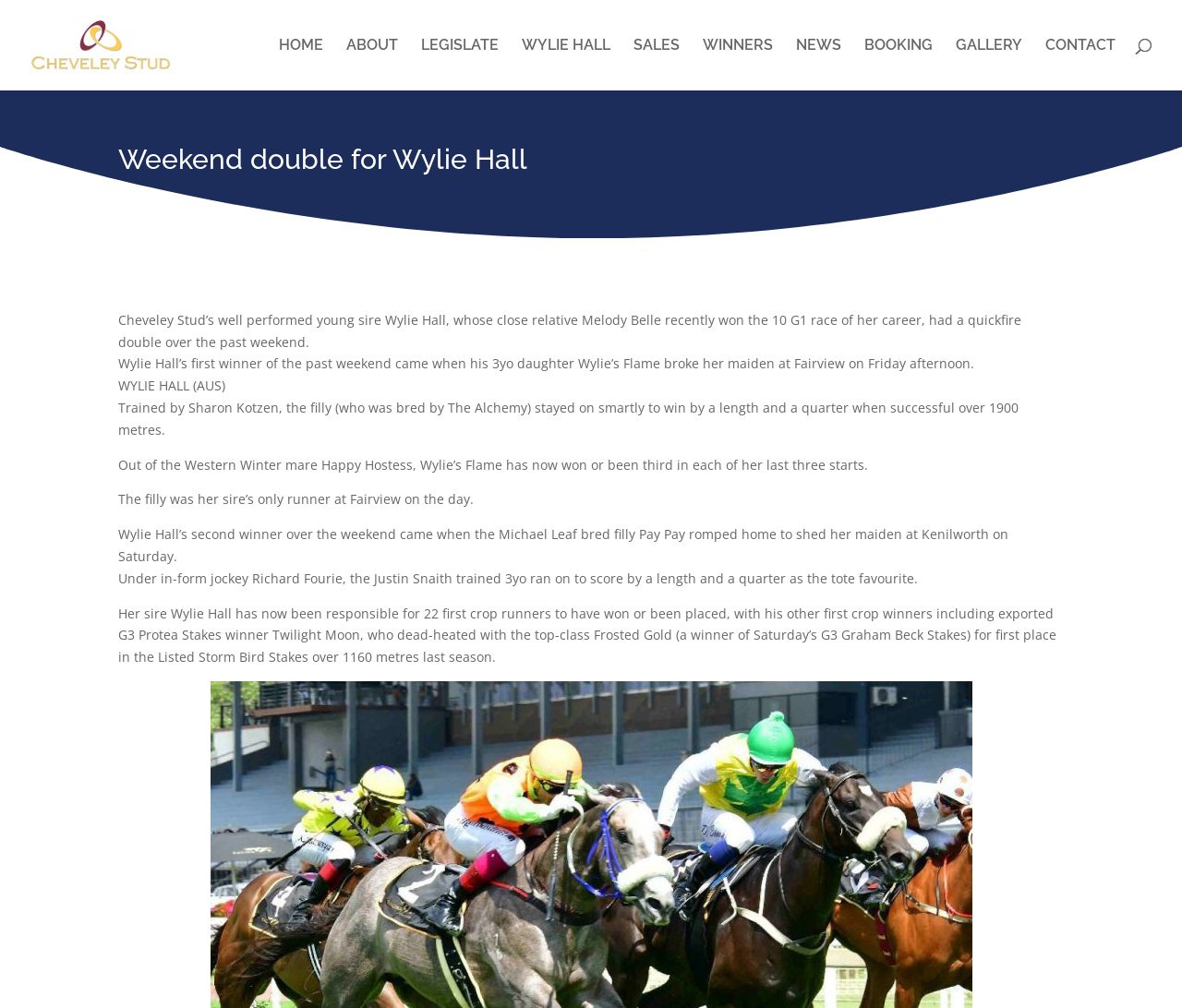How many links are in the top navigation bar?
Using the image, elaborate on the answer with as much detail as possible.

The top navigation bar has links to 'HOME', 'ABOUT', 'LEGISLATE', 'WYLIE HALL', 'SALES', 'WINNERS', 'NEWS', 'BOOKING', and 'GALLERY', which makes a total of 9 links.